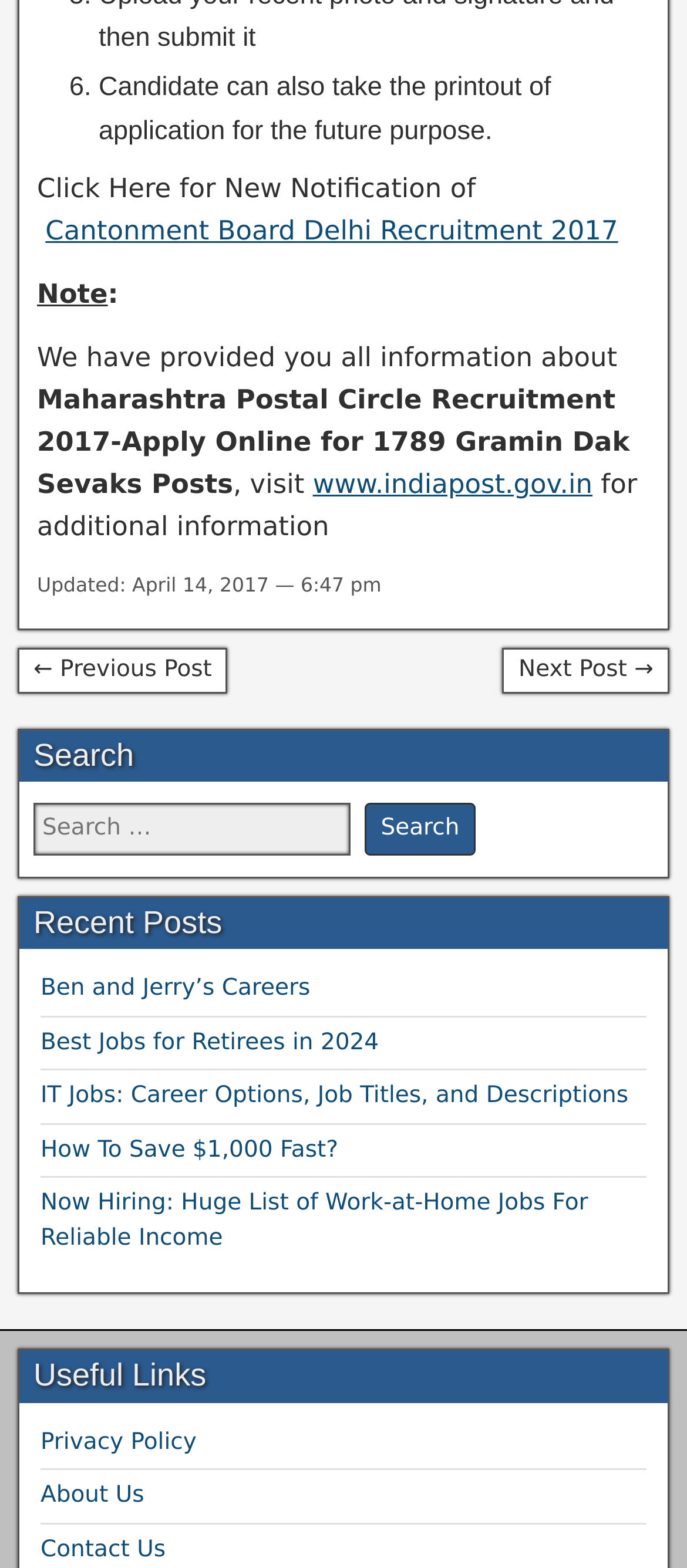Provide a one-word or brief phrase answer to the question:
What is the last updated date of the webpage?

April 14, 2017